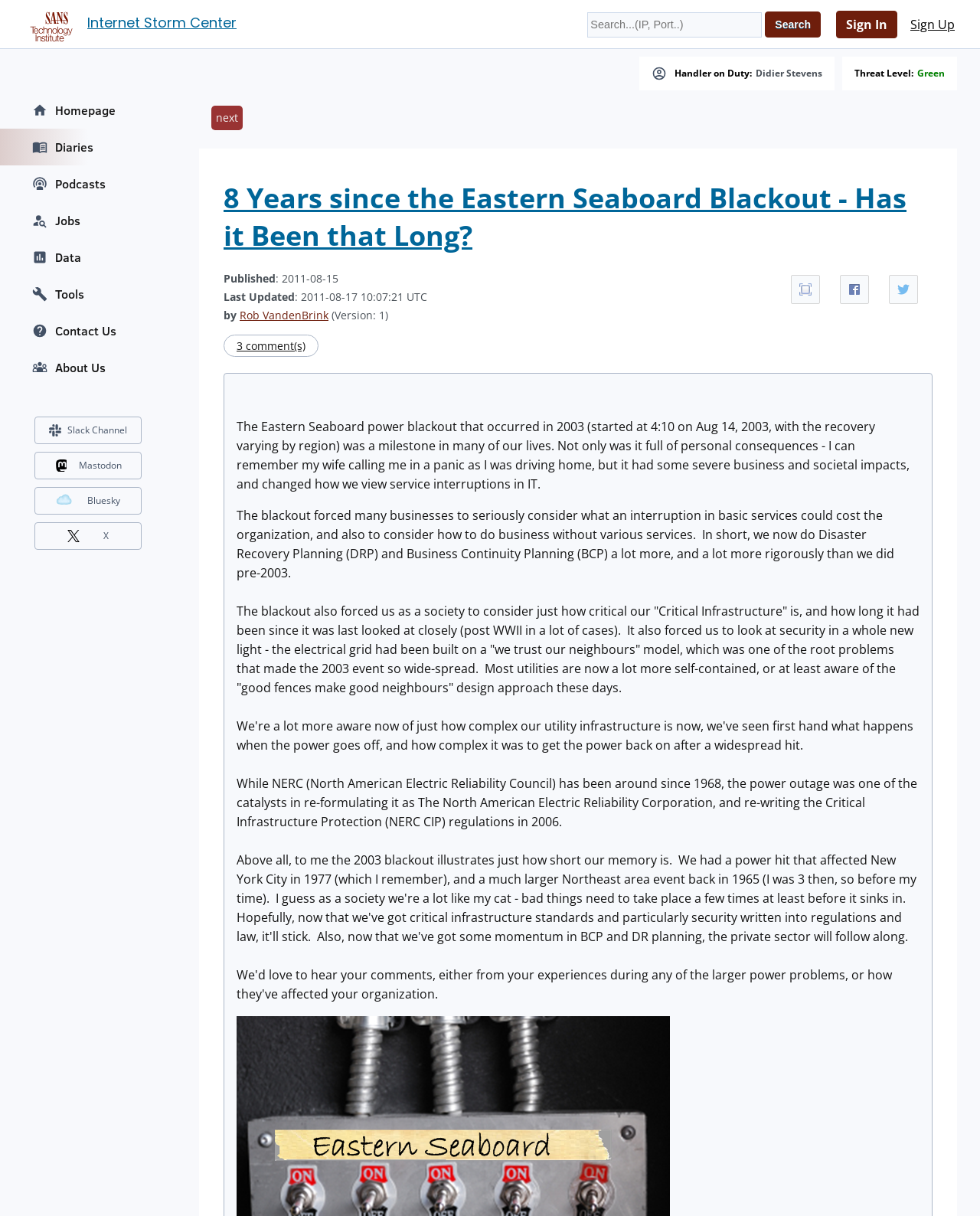Locate the bounding box coordinates of the element I should click to achieve the following instruction: "Read the diary about the Eastern Seaboard blackout".

[0.228, 0.147, 0.952, 0.209]